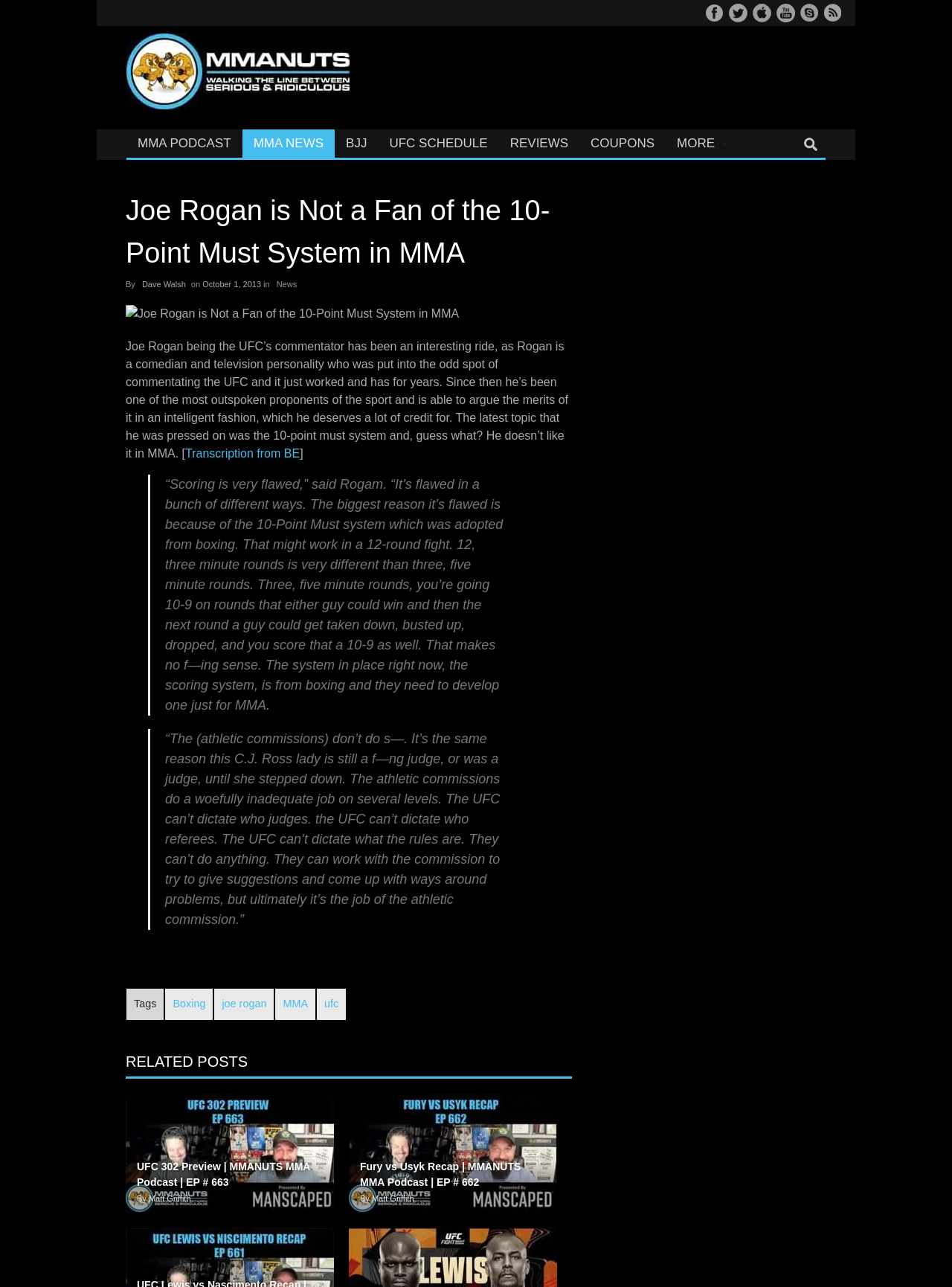What is the date of the article?
Respond with a short answer, either a single word or a phrase, based on the image.

October 1, 2013